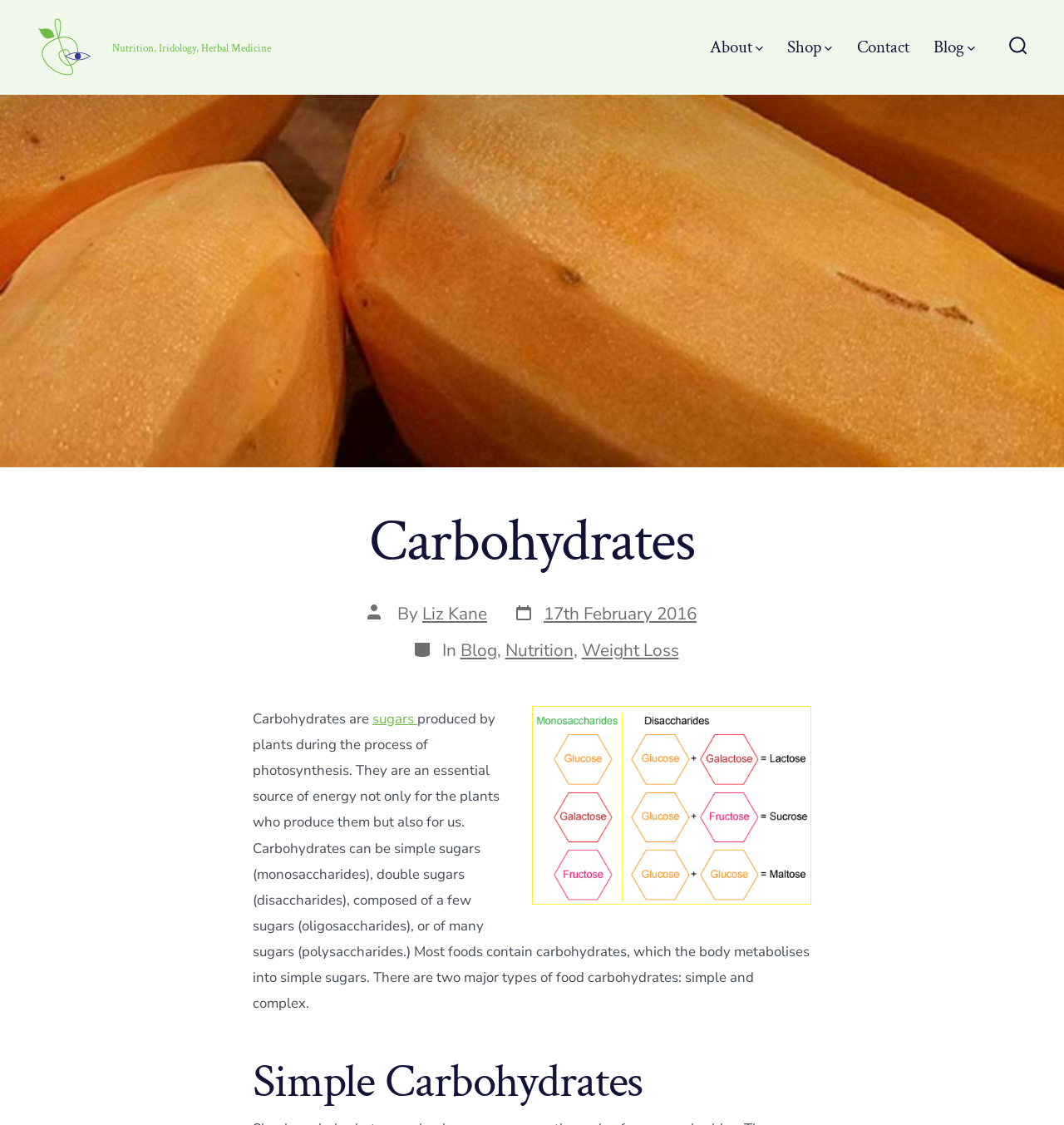What is the category of the article?
Provide a detailed answer to the question, using the image to inform your response.

The categories of the article can be found in the header section of the webpage, where it says 'Categories' followed by the categories, which are 'Blog', 'Nutrition', and 'Weight Loss'.